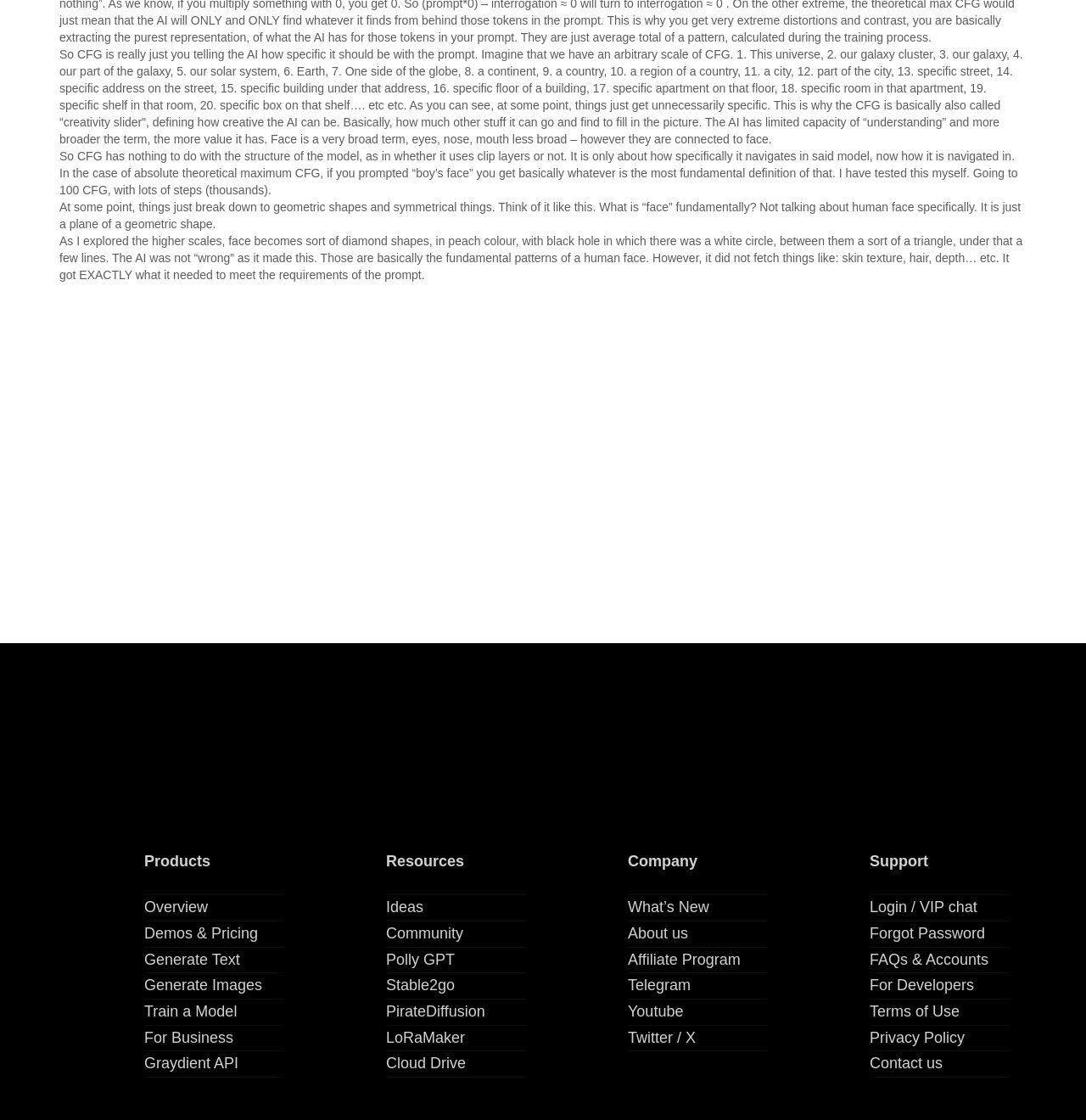Kindly provide the bounding box coordinates of the section you need to click on to fulfill the given instruction: "Click on the 'Contact us' link".

[0.801, 0.942, 0.868, 0.957]